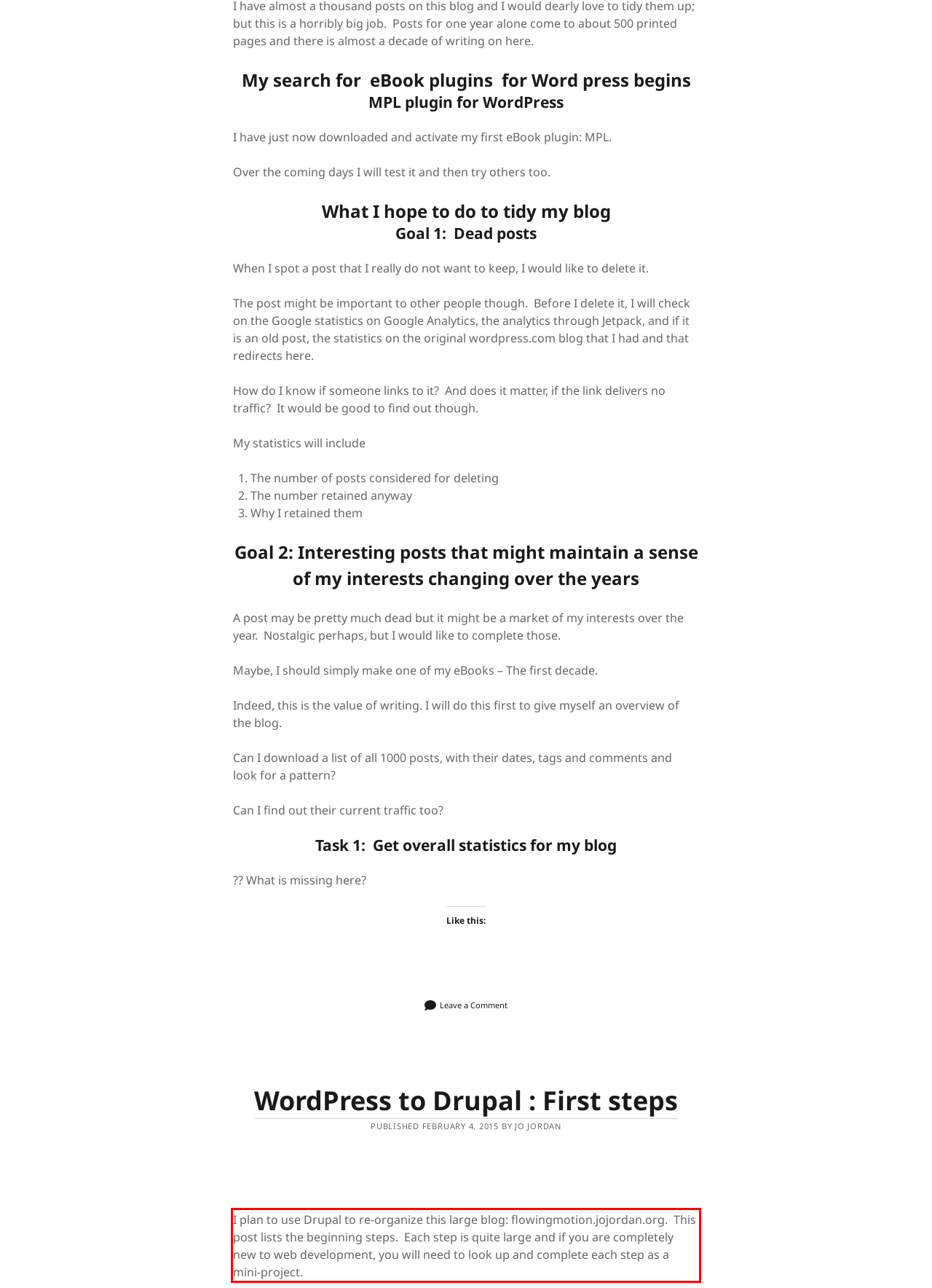Please perform OCR on the text within the red rectangle in the webpage screenshot and return the text content.

I plan to use Drupal to re-organize this large blog: flowingmotion.jojordan.org. This post lists the beginning steps. Each step is quite large and if you are completely new to web development, you will need to look up and complete each step as a mini-project.